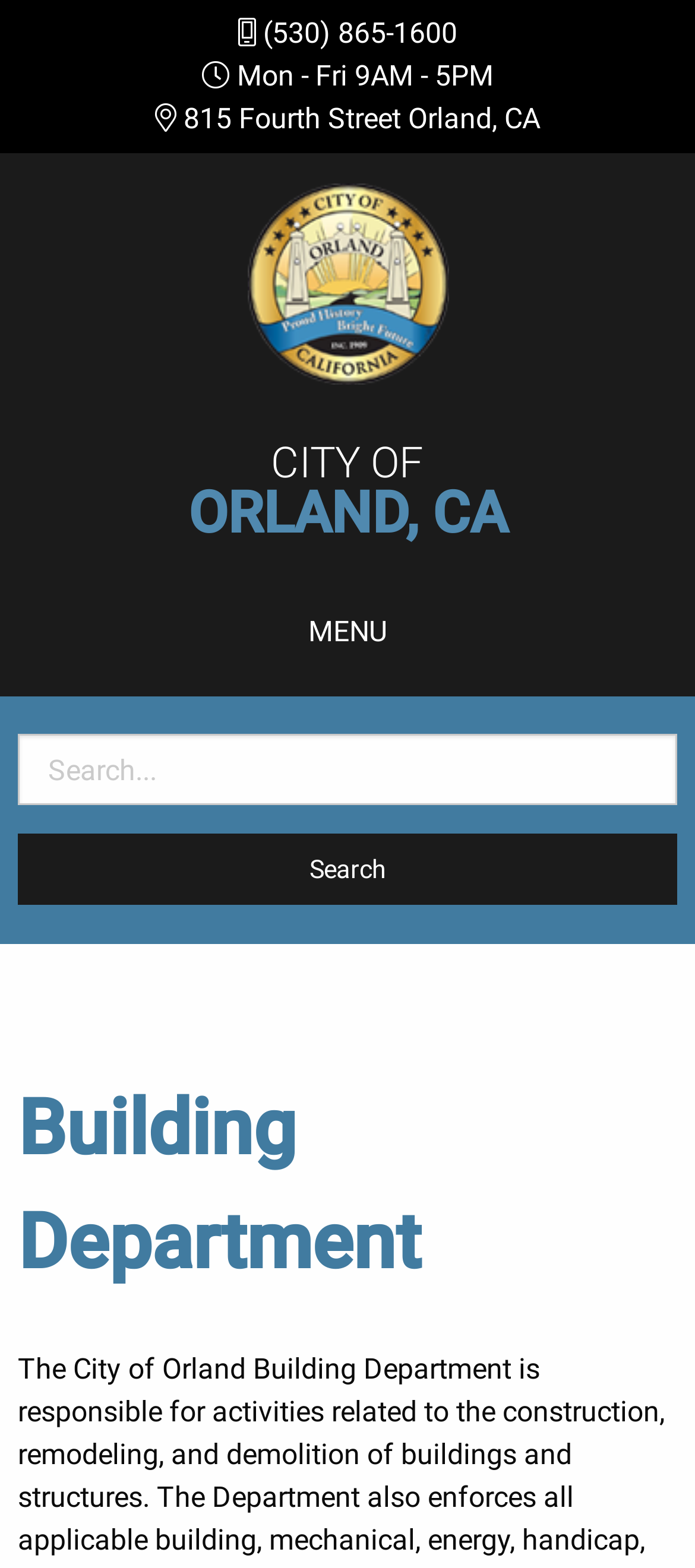What is the address of the Building Department?
Refer to the image and respond with a one-word or short-phrase answer.

815 Fourth Street Orland, CA